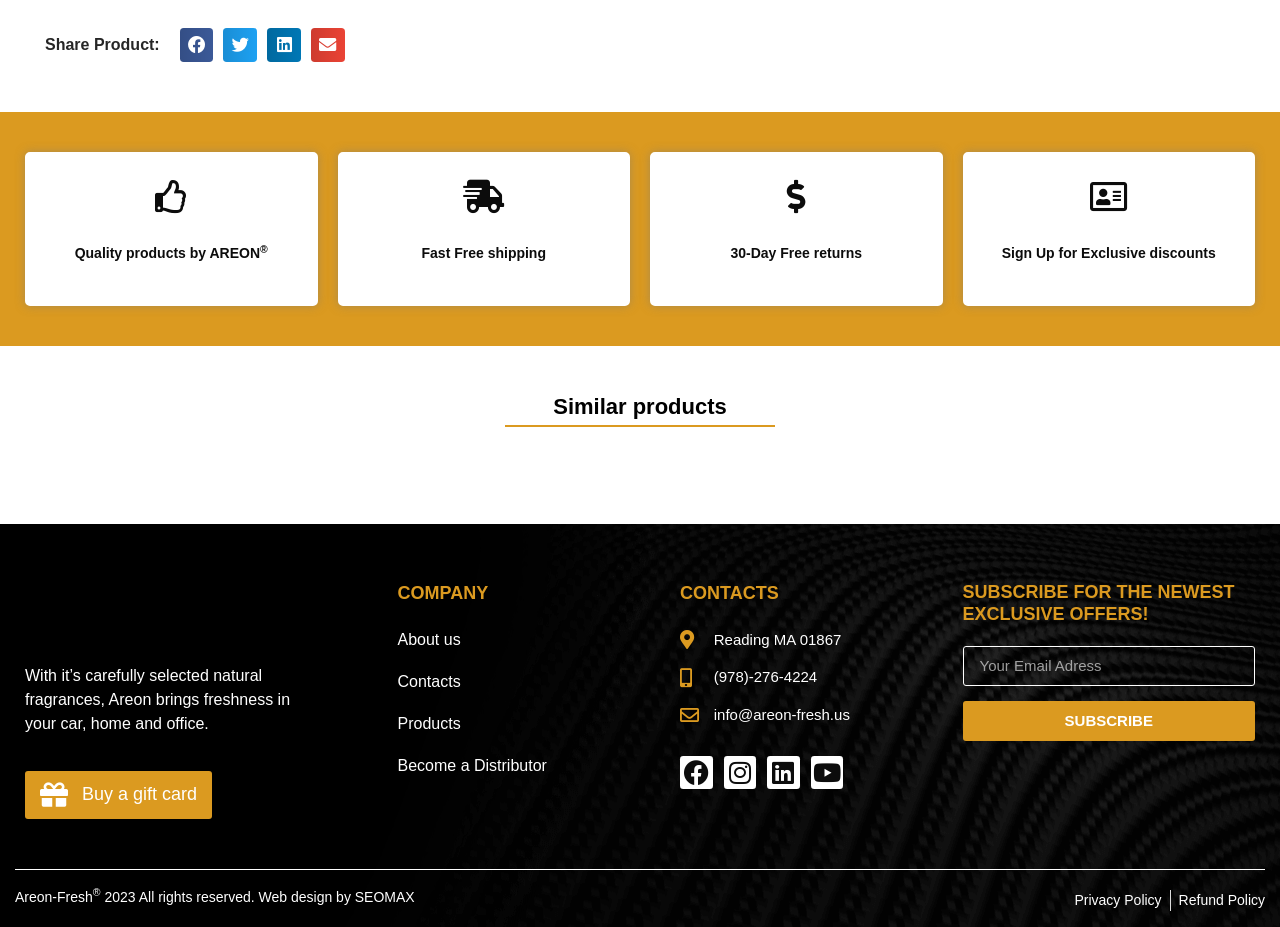Please determine the bounding box coordinates of the clickable area required to carry out the following instruction: "Check products". The coordinates must be four float numbers between 0 and 1, represented as [left, top, right, bottom].

[0.311, 0.758, 0.492, 0.803]